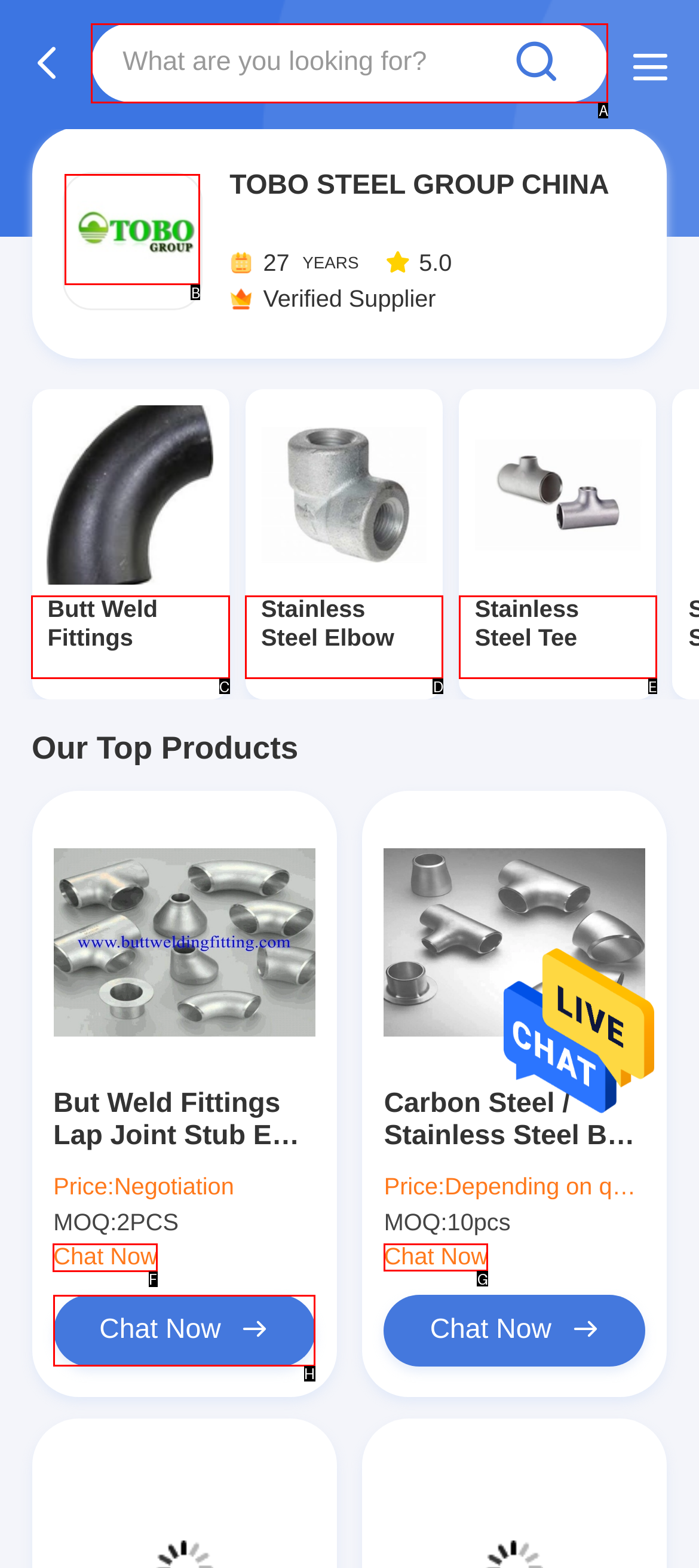Identify the HTML element to click to fulfill this task: Chat with the supplier
Answer with the letter from the given choices.

F